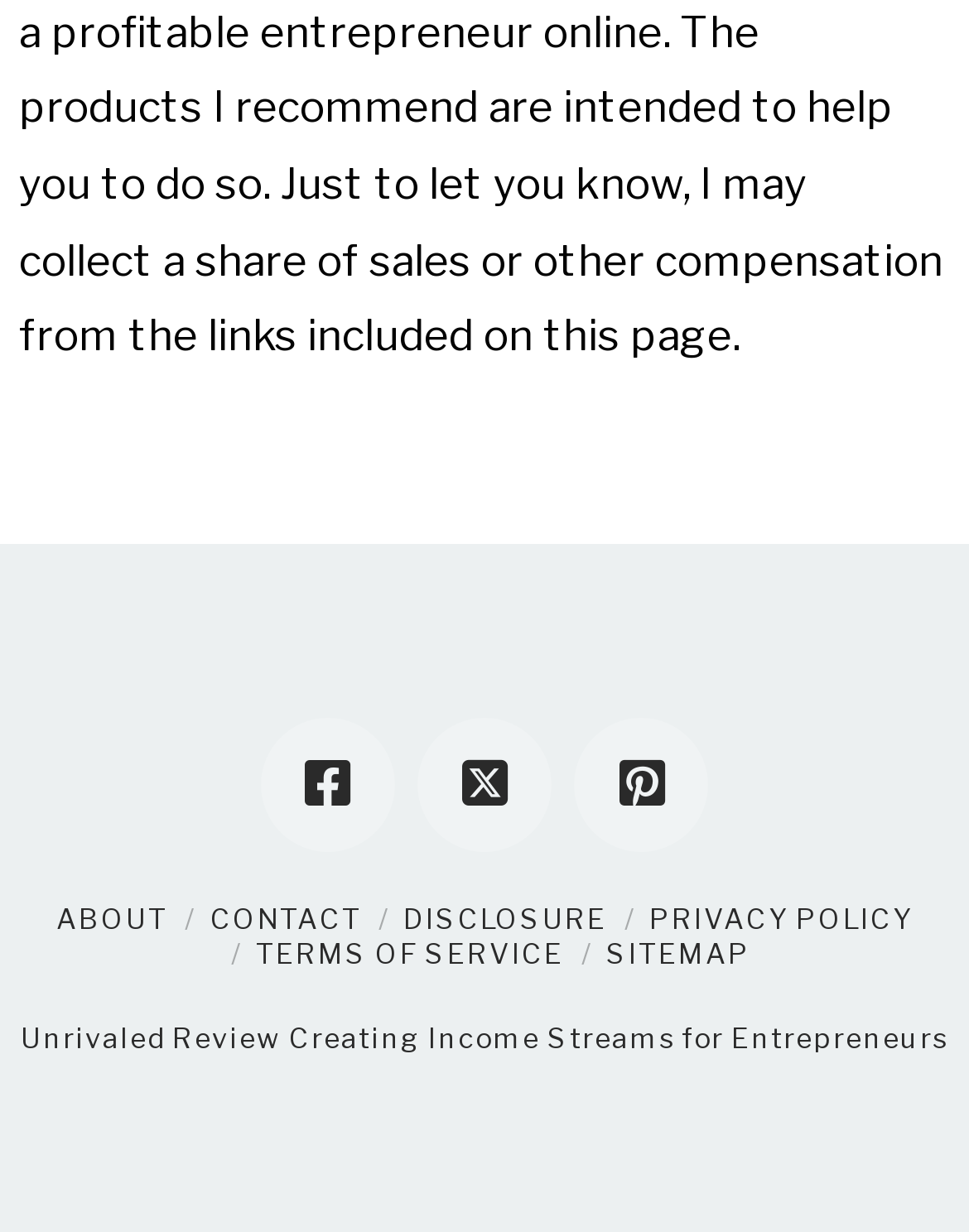Analyze the image and provide a detailed answer to the question: How many links are present in the footer section?

There are seven links present in the footer section, which are ABOUT, CONTACT, DISCLOSURE, PRIVACY POLICY, TERMS OF SERVICE, and SITEMAP, located at the bottom of the page.